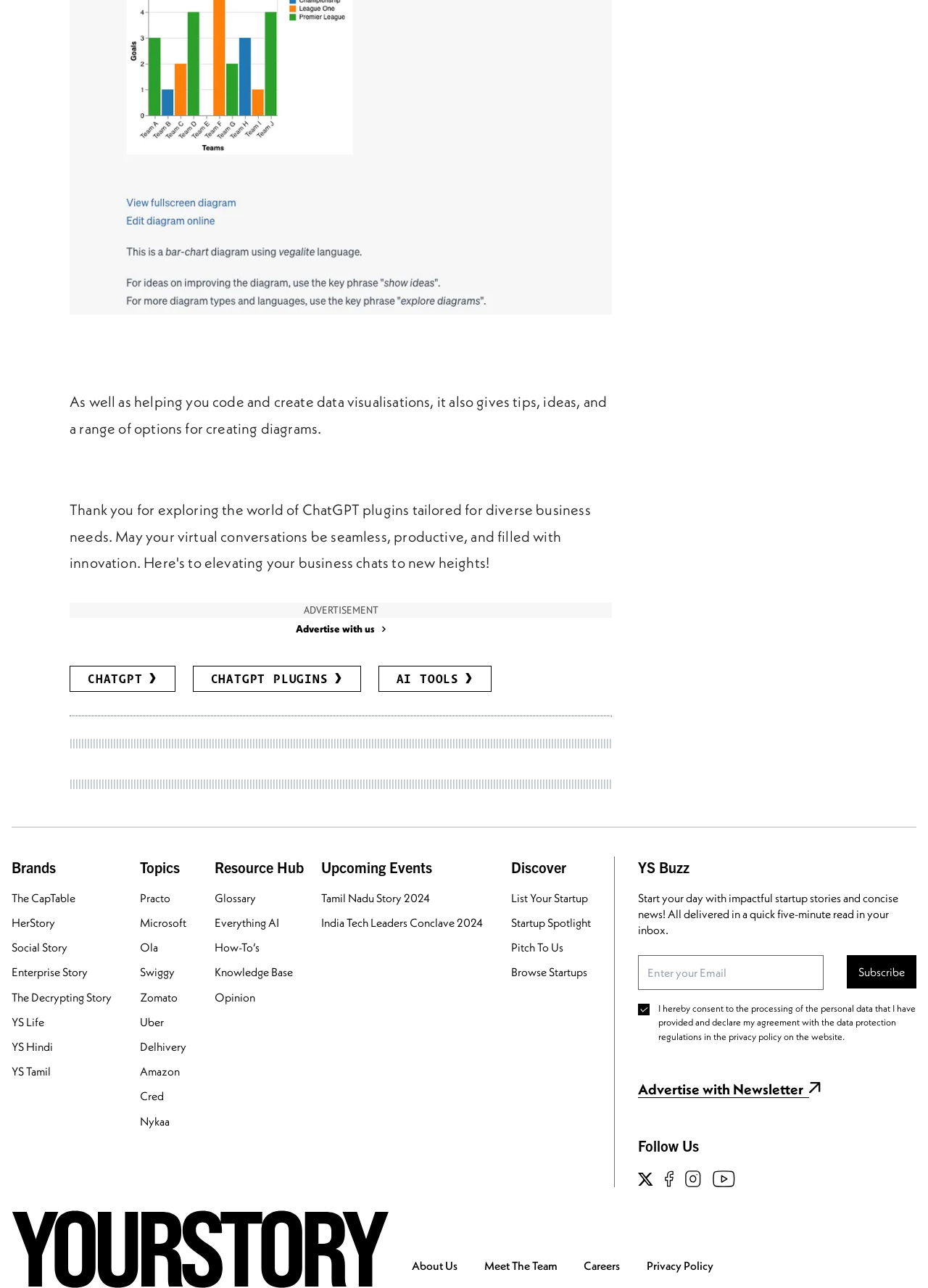Find the bounding box coordinates of the element to click in order to complete the given instruction: "List your startup."

[0.551, 0.691, 0.649, 0.703]